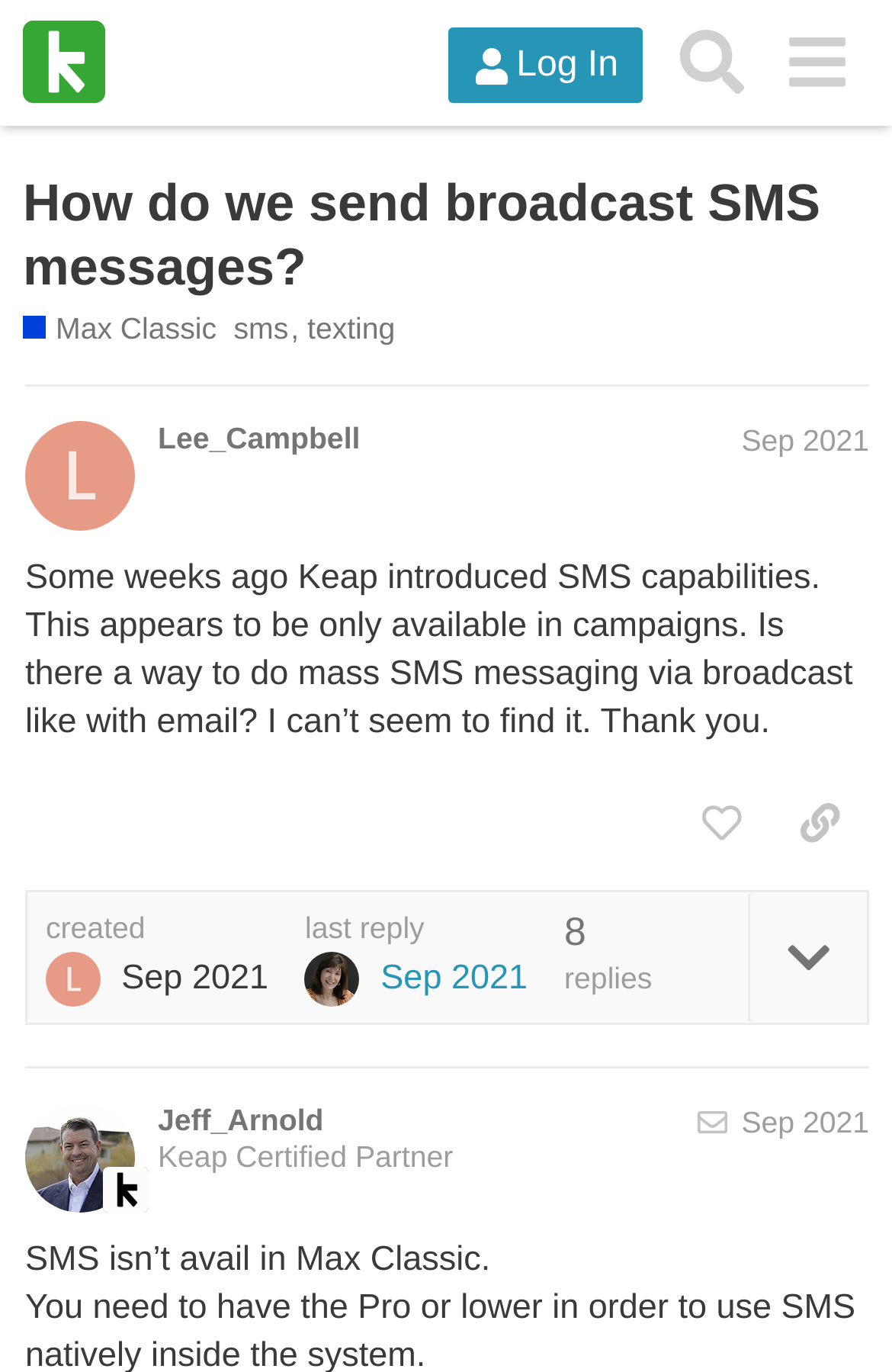Pinpoint the bounding box coordinates of the clickable area needed to execute the instruction: "Log in". The coordinates should be specified as four float numbers between 0 and 1, i.e., [left, top, right, bottom].

[0.502, 0.021, 0.721, 0.076]